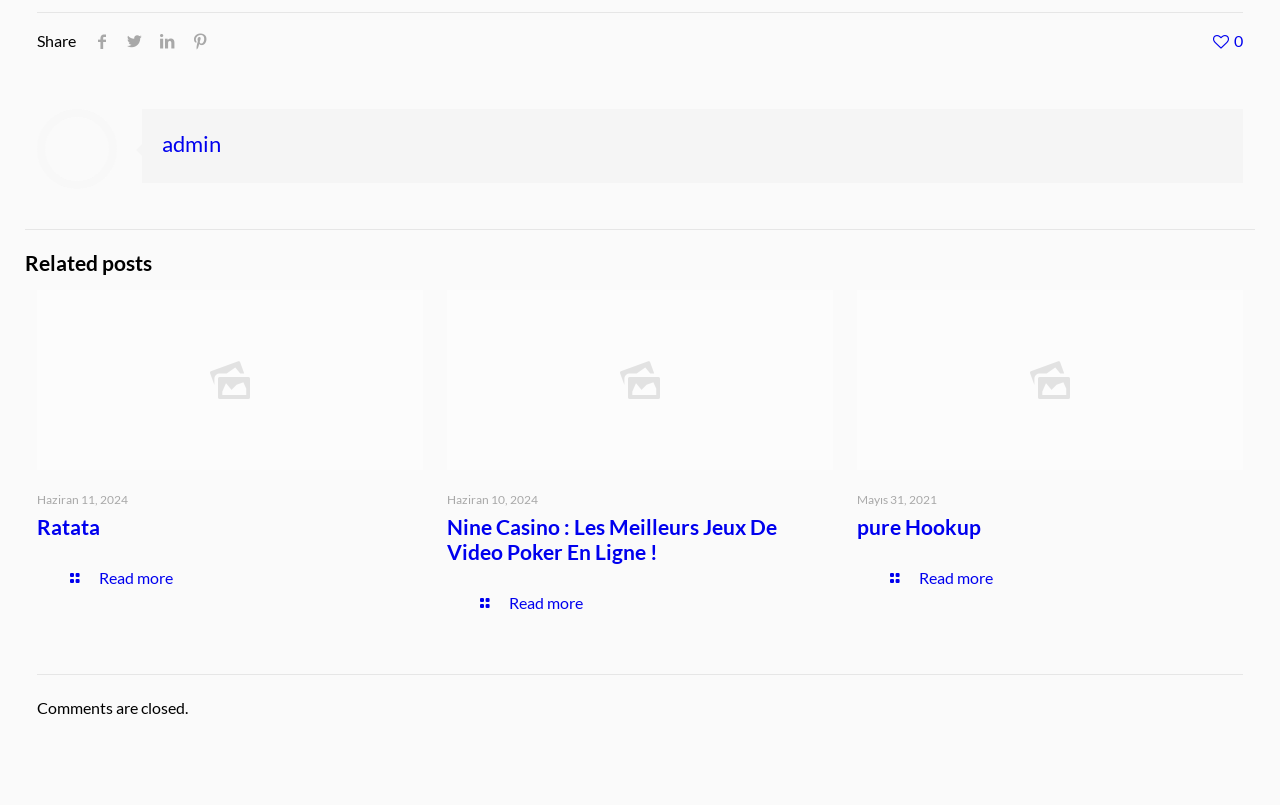Kindly determine the bounding box coordinates of the area that needs to be clicked to fulfill this instruction: "Explore Nine Casino".

[0.349, 0.639, 0.607, 0.701]